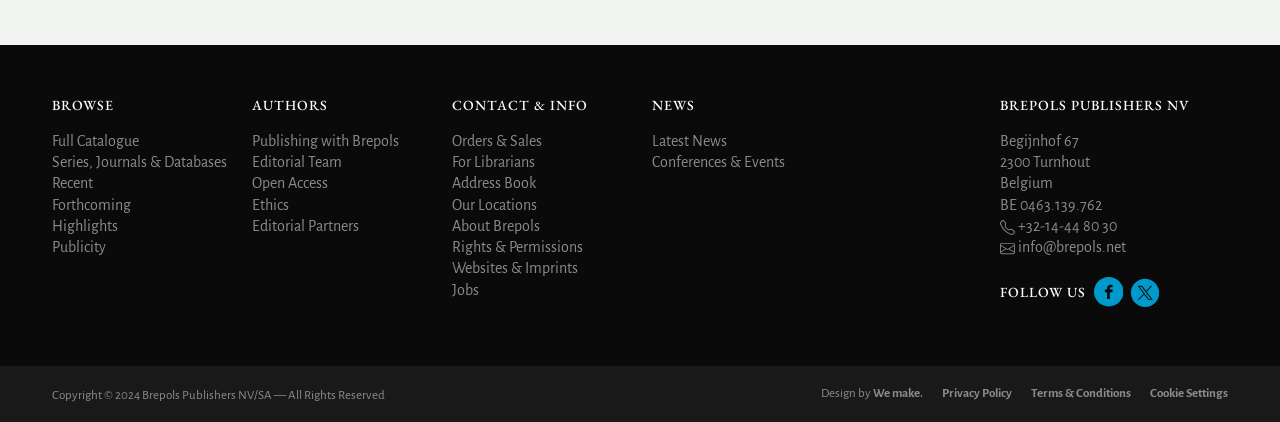What is the copyright year of Brepols Publishers NV?
Ensure your answer is thorough and detailed.

The copyright year of Brepols Publishers NV is '2024' because it is mentioned at the bottom of the webpage, in the copyright notice.